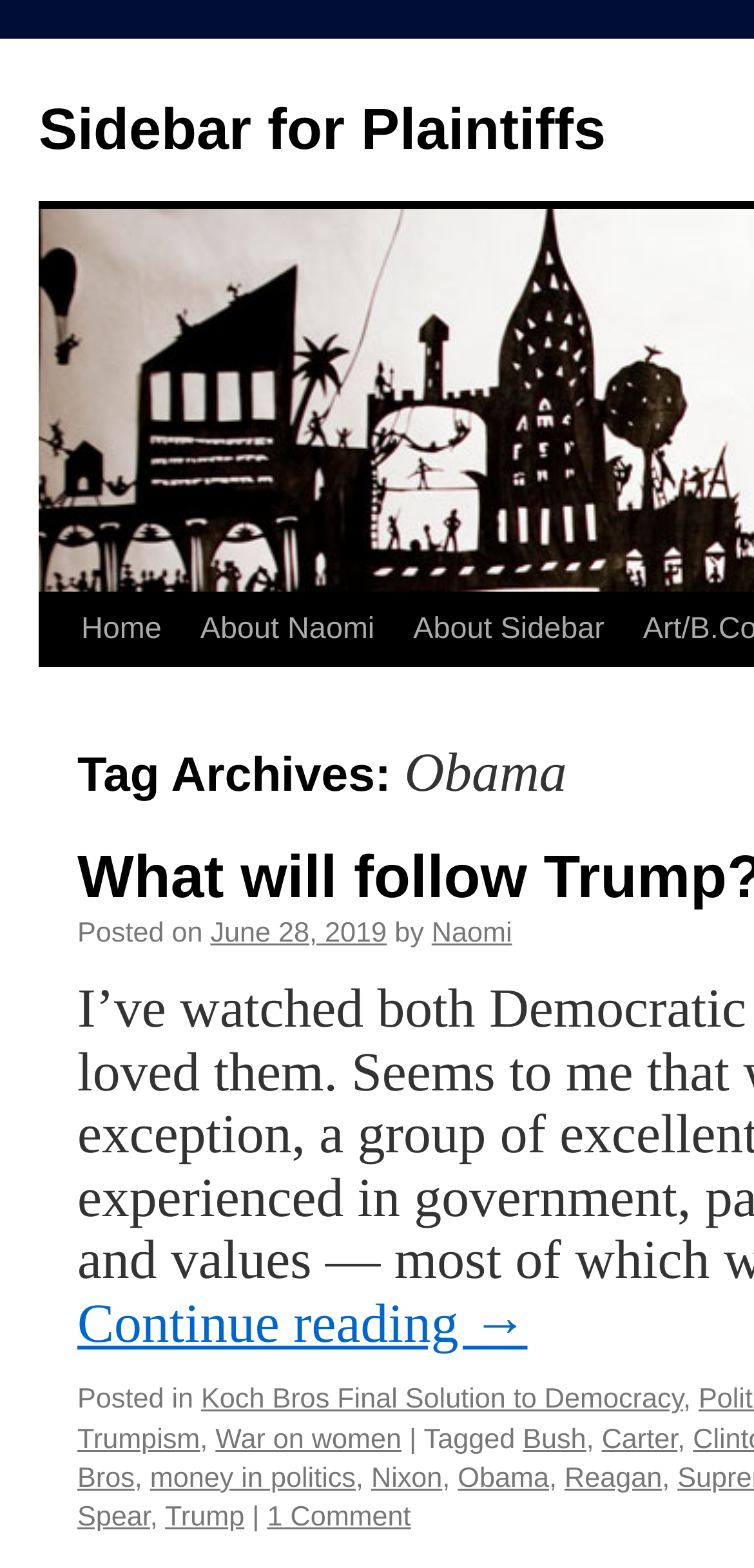Predict the bounding box coordinates of the UI element that matches this description: "Carter". The coordinates should be in the format [left, top, right, bottom] with each value between 0 and 1.

[0.798, 0.955, 0.898, 0.975]